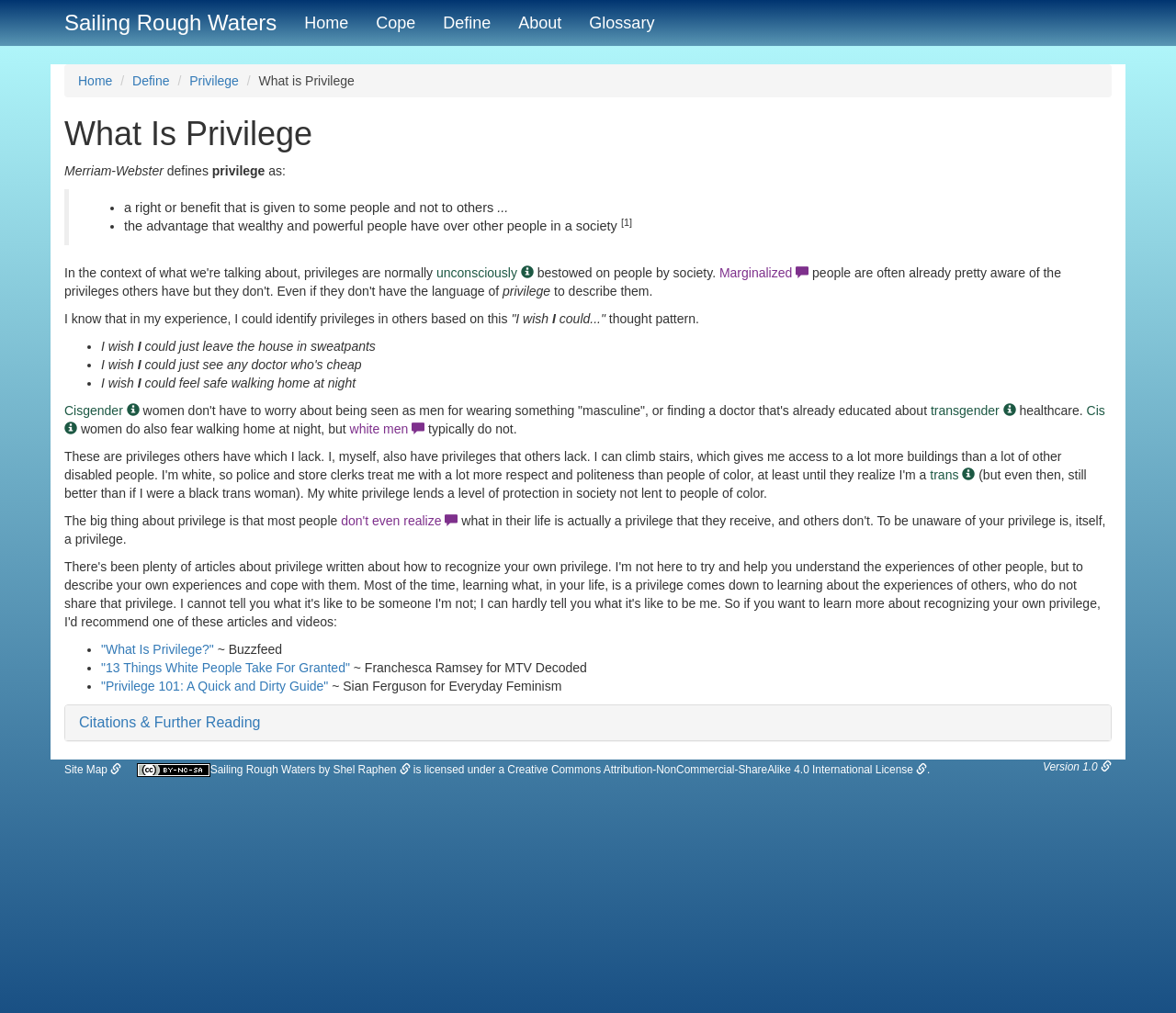What is privilege defined as?
Ensure your answer is thorough and detailed.

According to the webpage, privilege is defined as 'a right or benefit that is given to some people and not to others' as stated in the blockquote section.